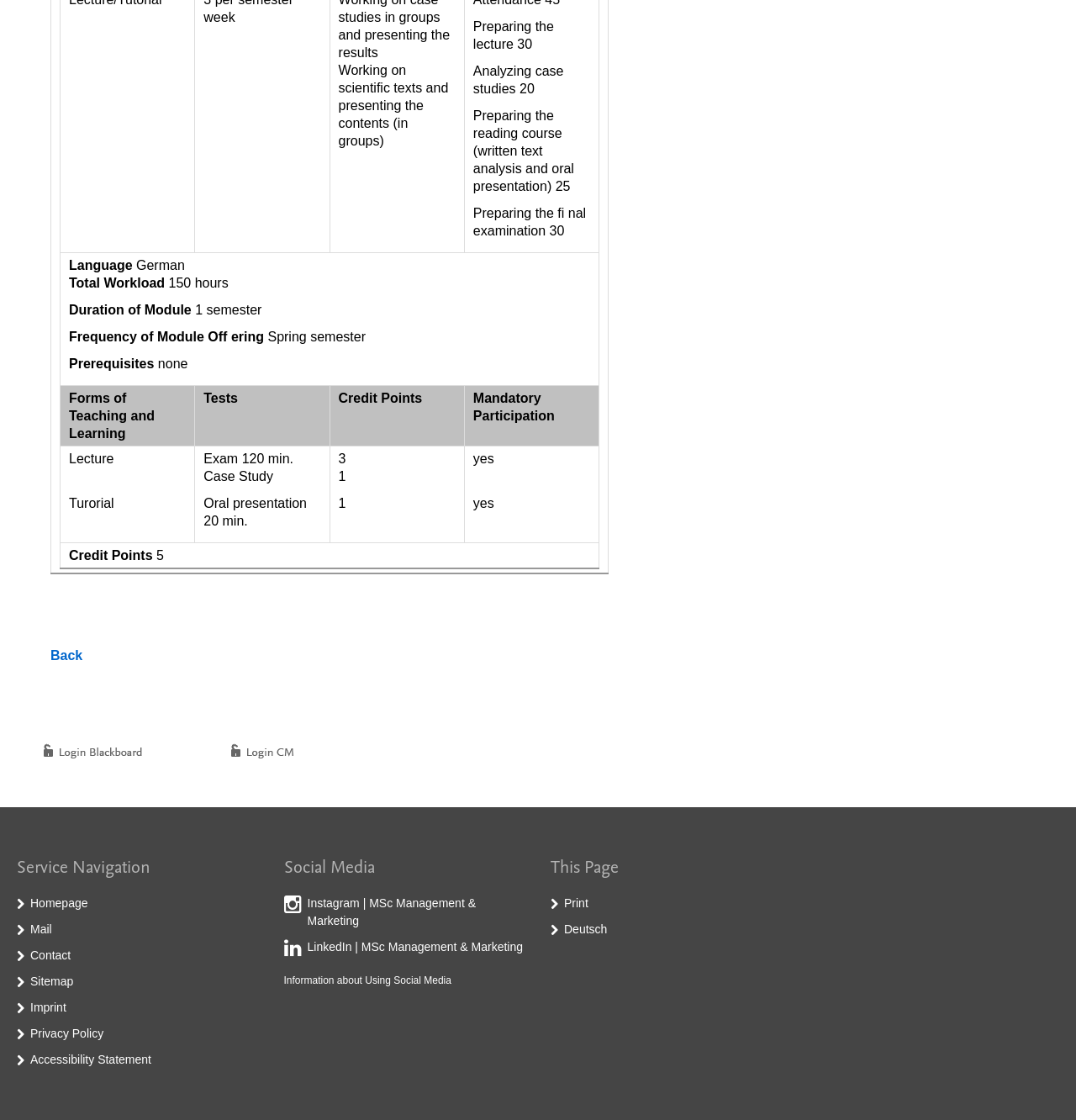Can you determine the bounding box coordinates of the area that needs to be clicked to fulfill the following instruction: "Go back"?

[0.047, 0.579, 0.077, 0.592]